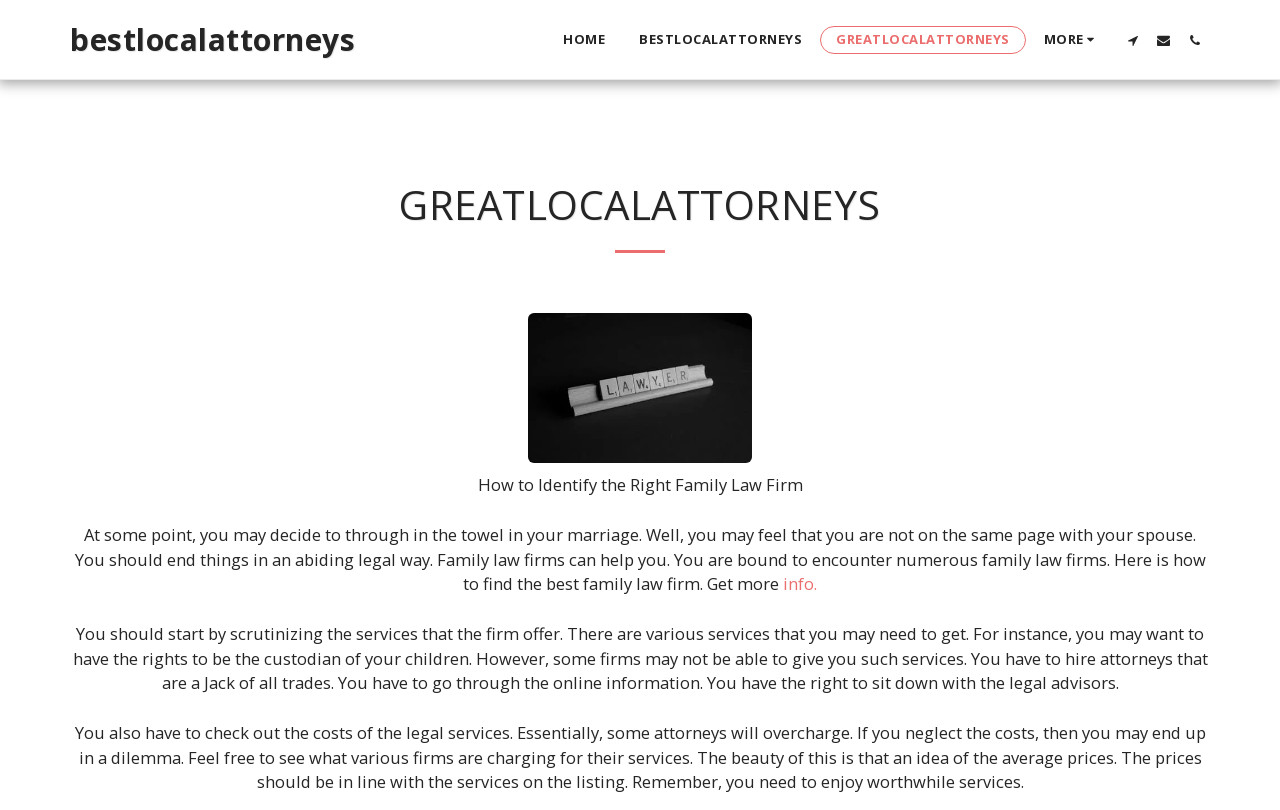Specify the bounding box coordinates of the element's area that should be clicked to execute the given instruction: "Click on info.". The coordinates should be four float numbers between 0 and 1, i.e., [left, top, right, bottom].

[0.612, 0.707, 0.638, 0.735]